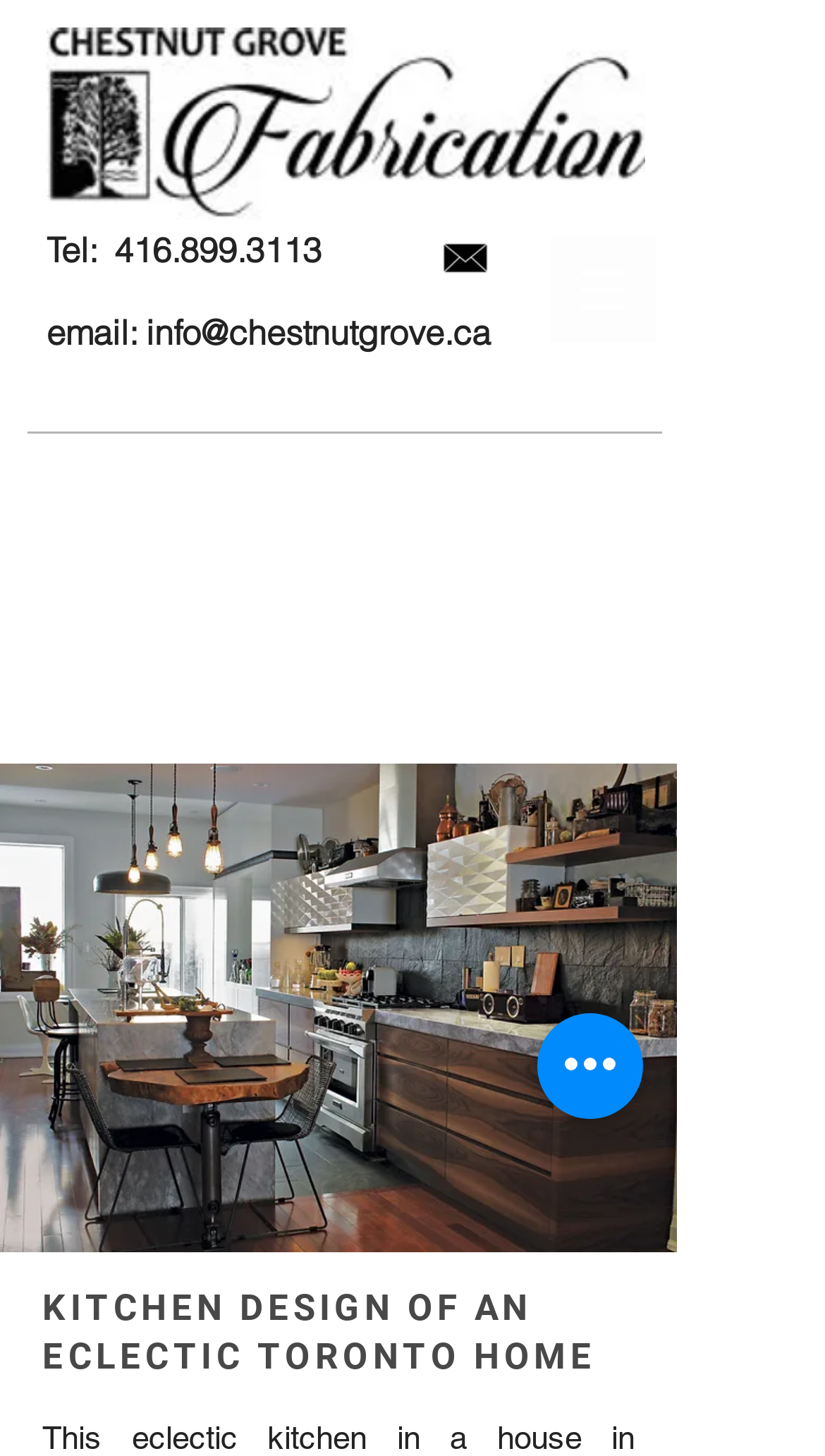Mark the bounding box of the element that matches the following description: "input value="Email *" aria-describedby="email-notes" name="email"".

None